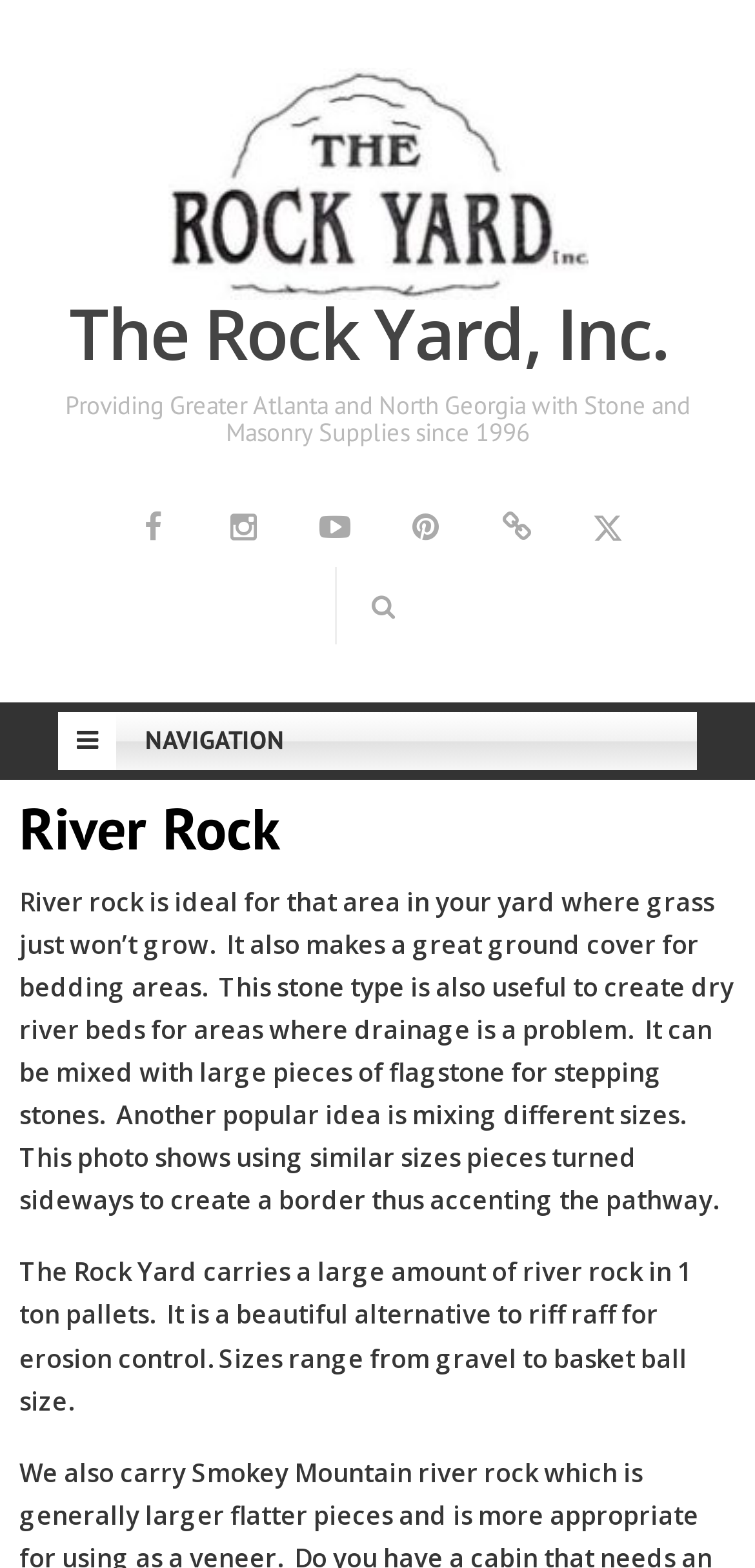Please mark the bounding box coordinates of the area that should be clicked to carry out the instruction: "Visit the homepage".

[0.092, 0.183, 0.883, 0.243]